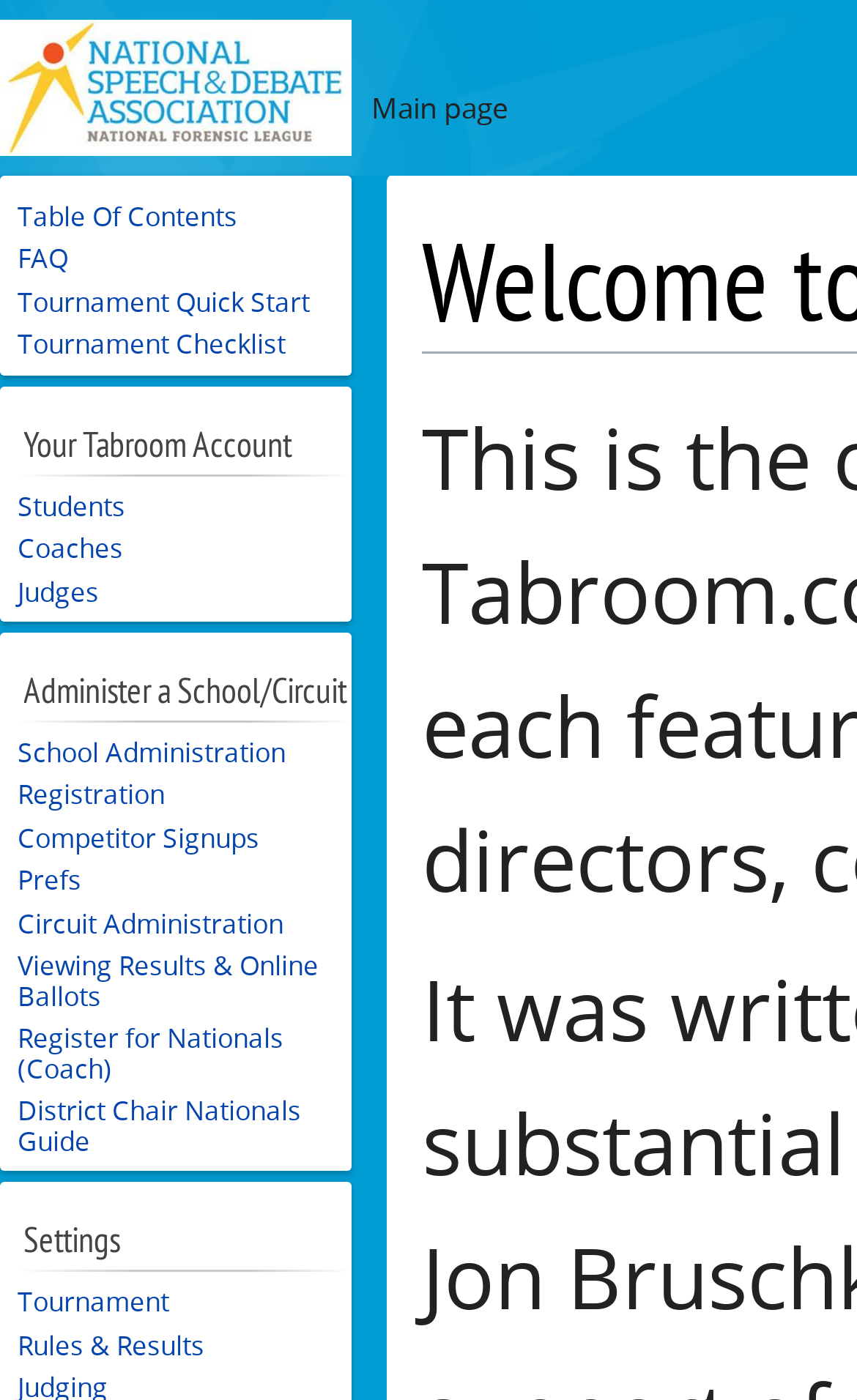Provide a single word or phrase answer to the question: 
How many headings are there on the webpage?

3